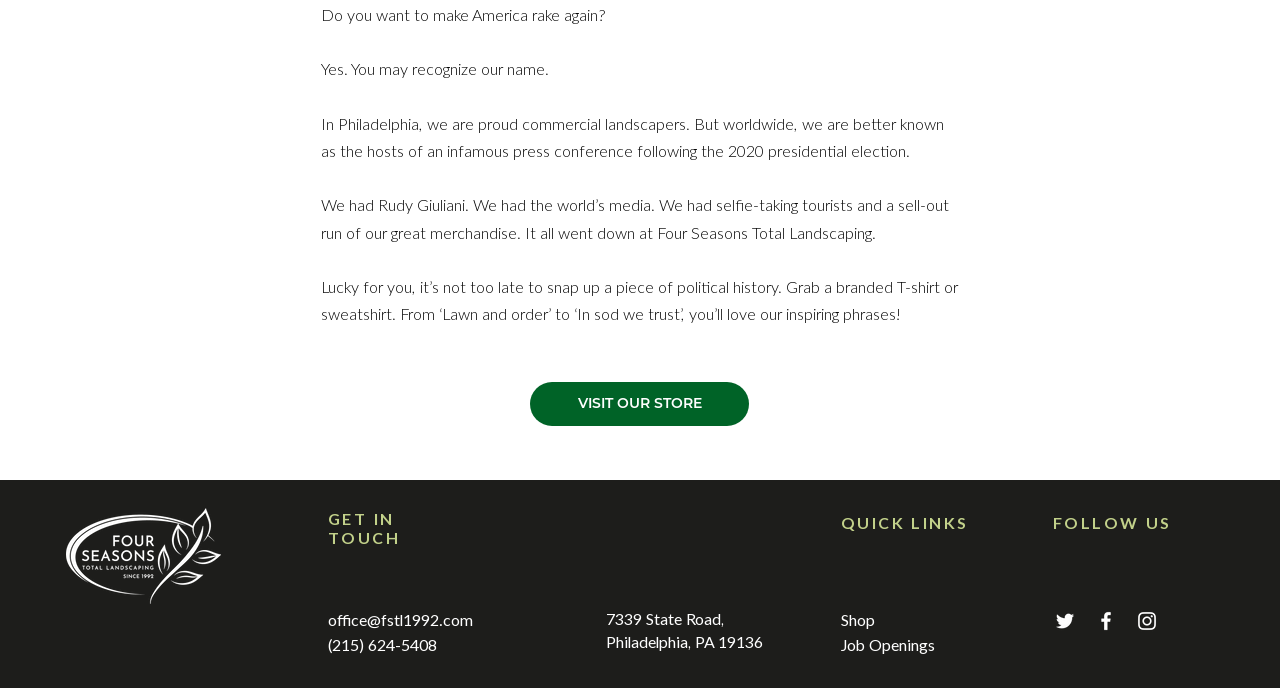Given the element description, predict the bounding box coordinates in the format (top-left x, top-left y, bottom-right x, bottom-right y), using floating point numbers between 0 and 1: aria-label="Twitter"

[0.823, 0.886, 0.841, 0.92]